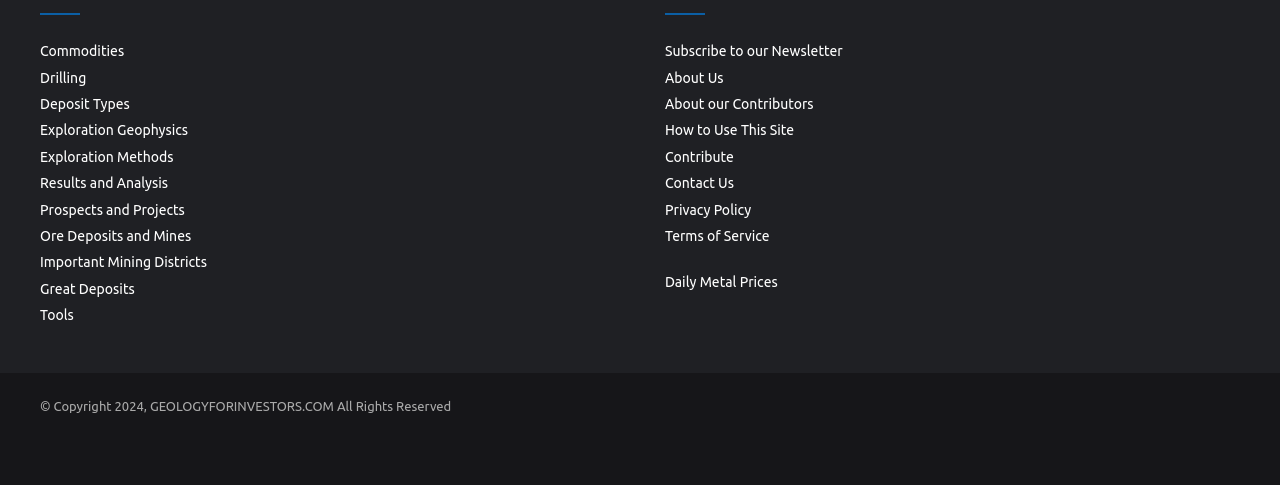Provide the bounding box coordinates for the specified HTML element described in this description: "Tools". The coordinates should be four float numbers ranging from 0 to 1, in the format [left, top, right, bottom].

[0.031, 0.633, 0.058, 0.666]